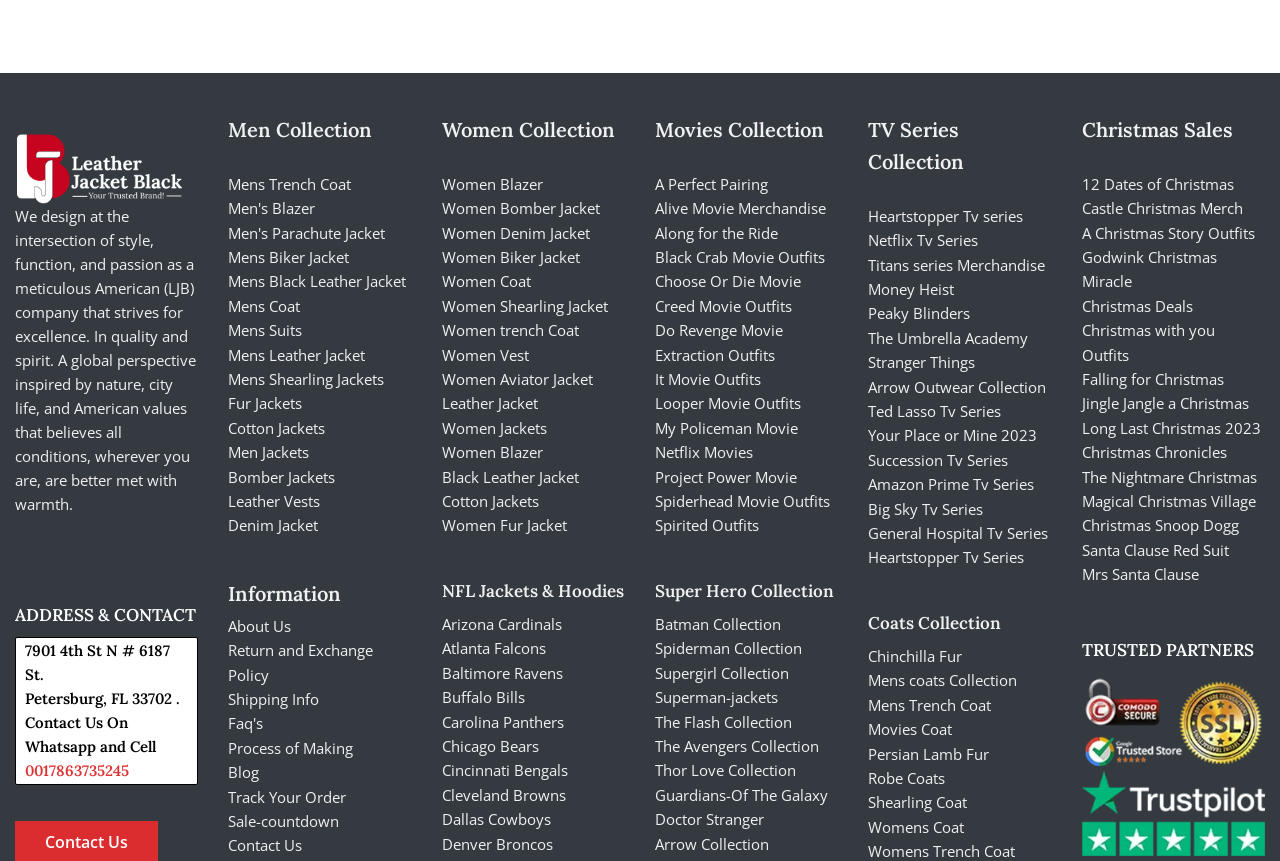What is the category of 'A Perfect Pairing'?
Provide an in-depth and detailed answer to the question.

I found the link 'A Perfect Pairing' under the 'Movies Collection' category, which suggests that it is a movie-related item.